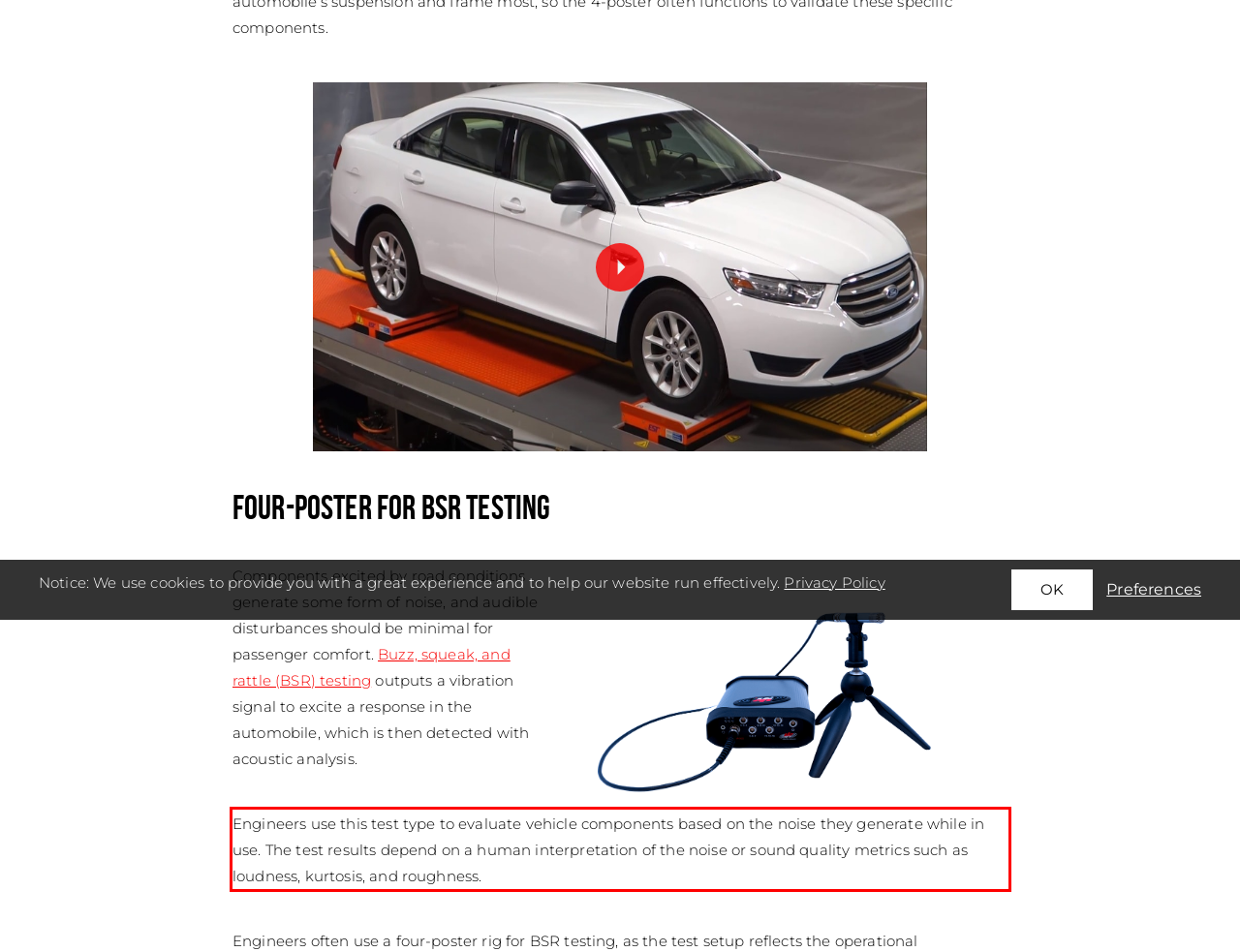Given a screenshot of a webpage containing a red bounding box, perform OCR on the text within this red bounding box and provide the text content.

Engineers use this test type to evaluate vehicle components based on the noise they generate while in use. The test results depend on a human interpretation of the noise or sound quality metrics such as loudness, kurtosis, and roughness.